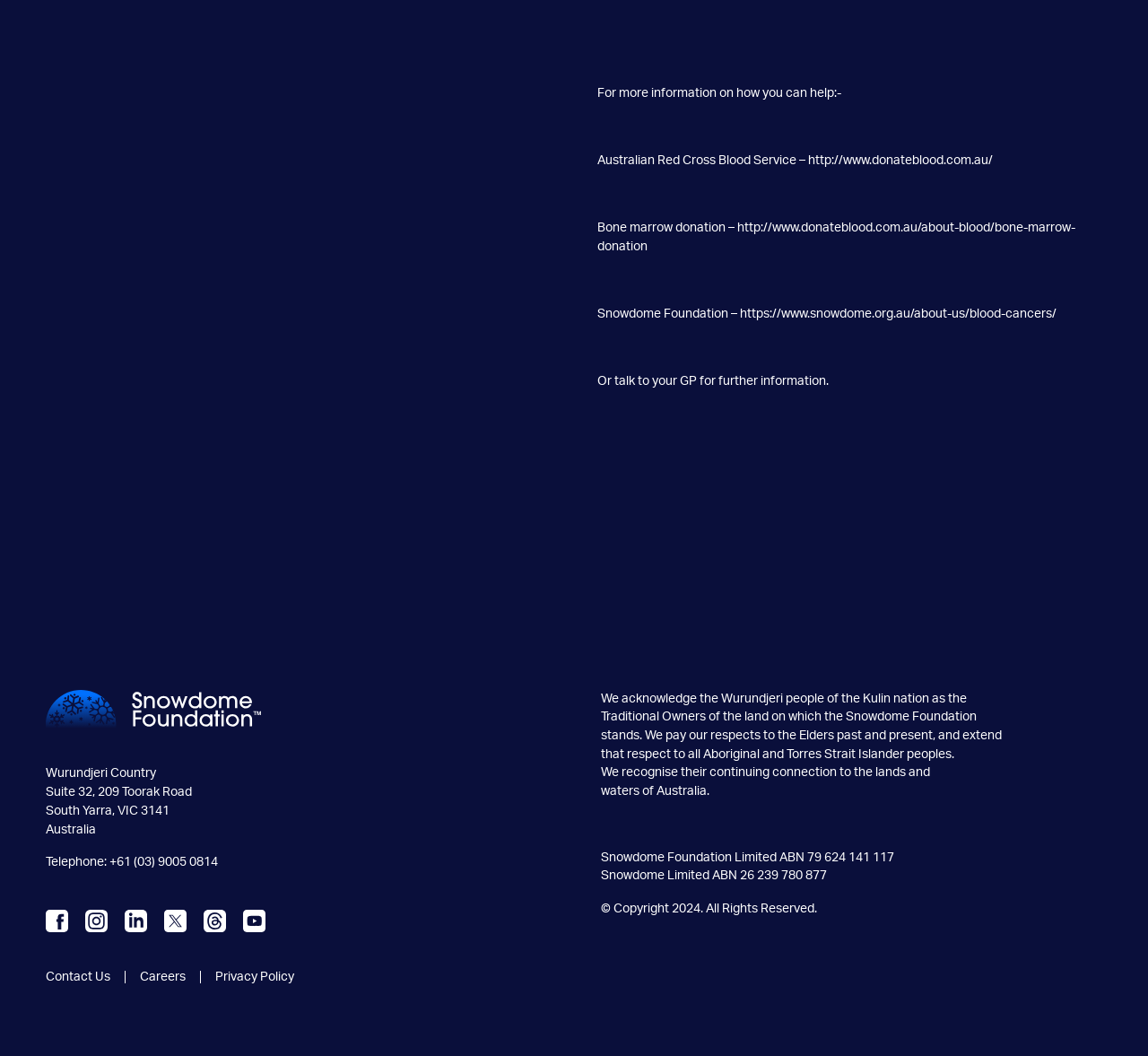Please provide the bounding box coordinates in the format (top-left x, top-left y, bottom-right x, bottom-right y). Remember, all values are floating point numbers between 0 and 1. What is the bounding box coordinate of the region described as: alt="Snowdome Foundation" title="Snowdome Foundation"

[0.04, 0.653, 0.227, 0.692]